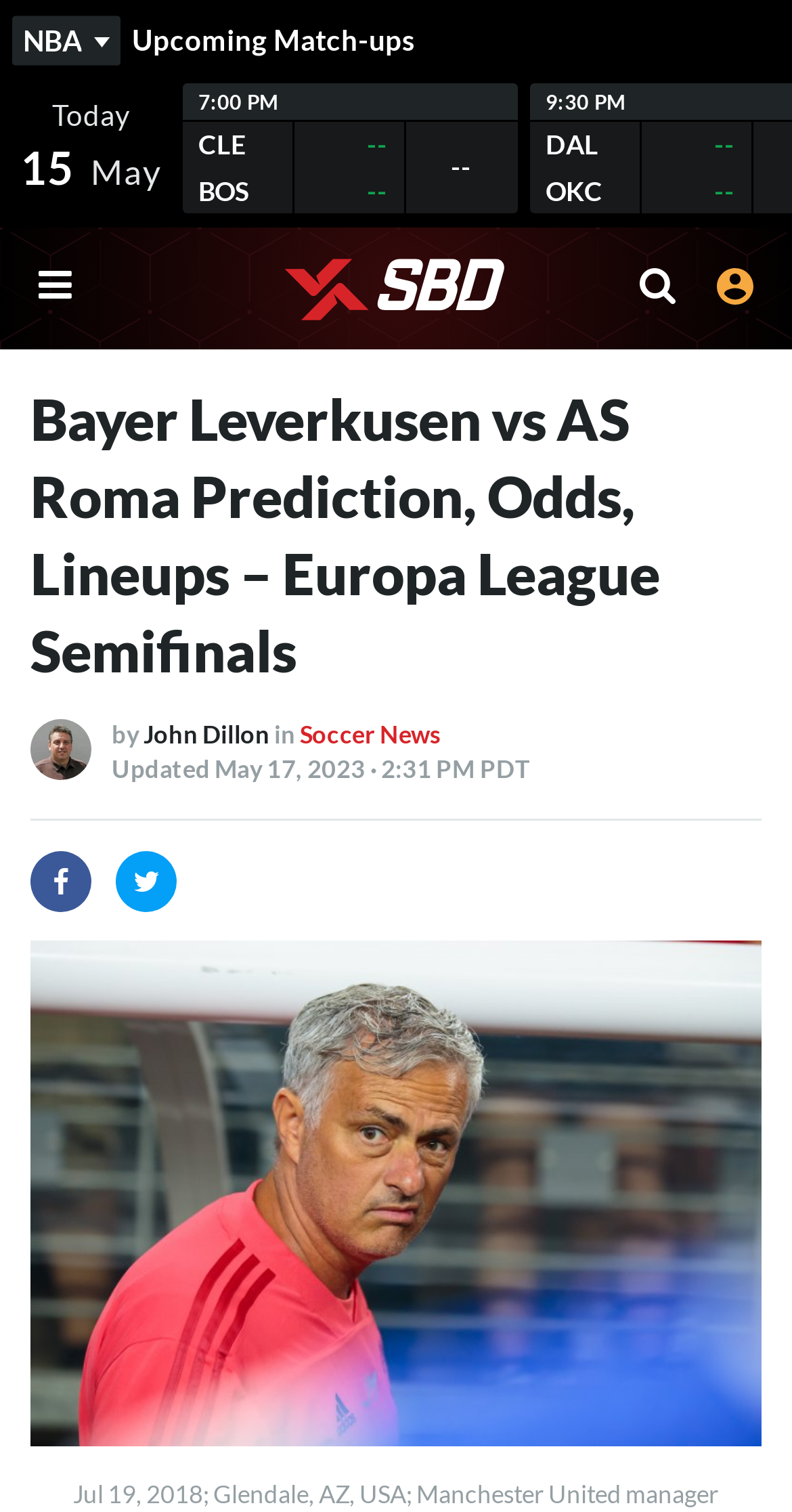Please respond in a single word or phrase: 
What is the name of the website?

Sports Betting Dime